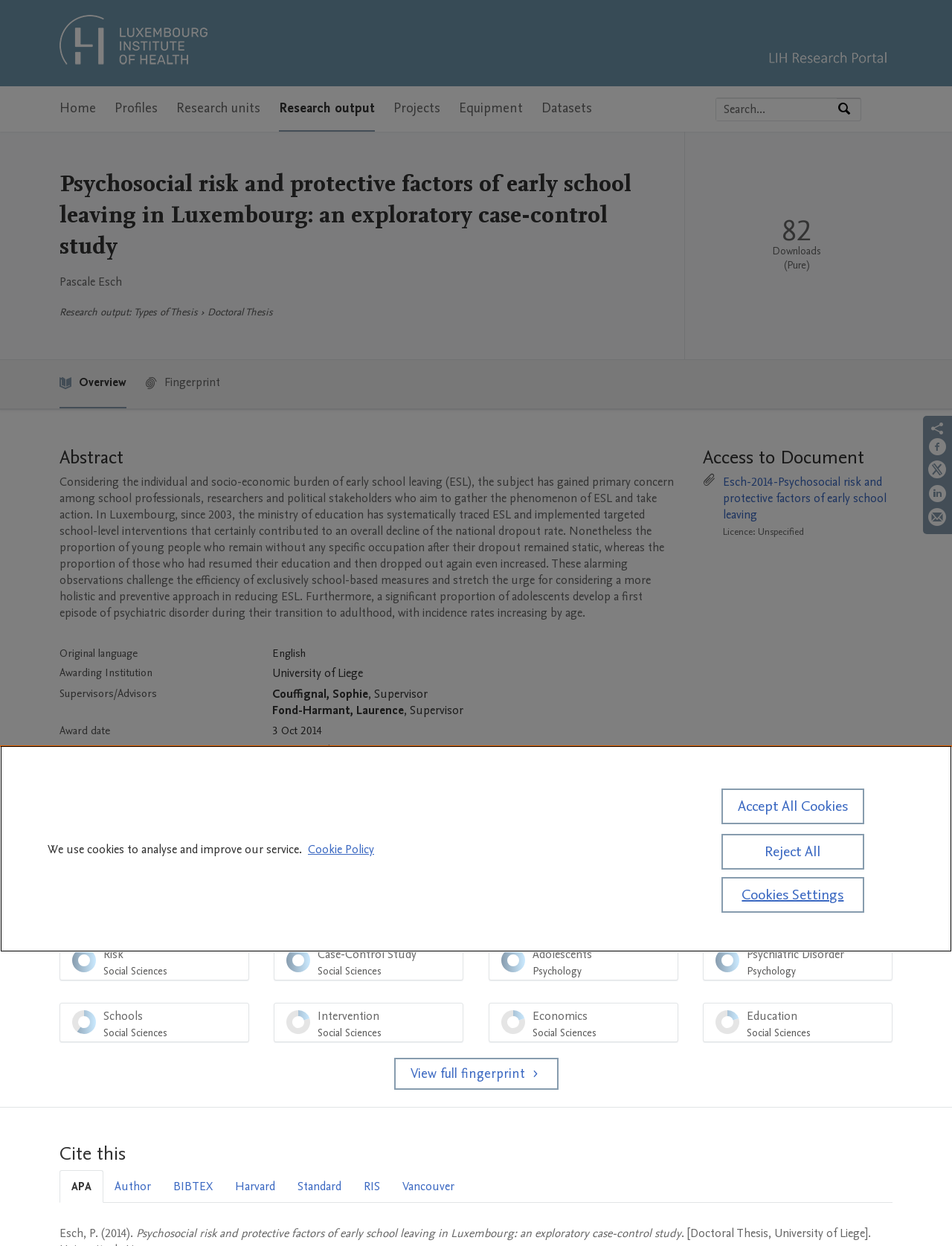Identify the bounding box coordinates necessary to click and complete the given instruction: "Cite this in APA style".

[0.062, 0.939, 0.109, 0.966]